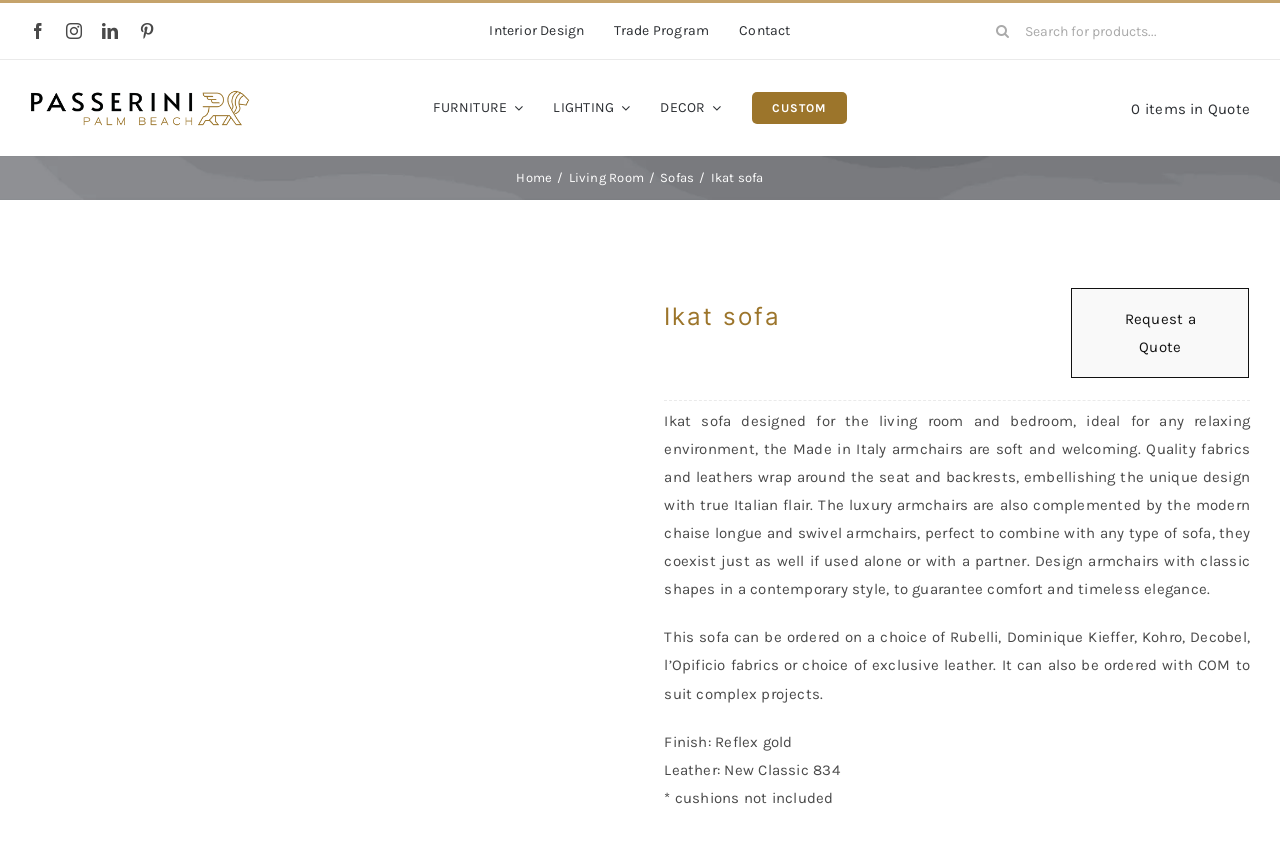Locate the bounding box of the UI element described in the following text: "Slaughterhouses and Disease Surveillance".

None